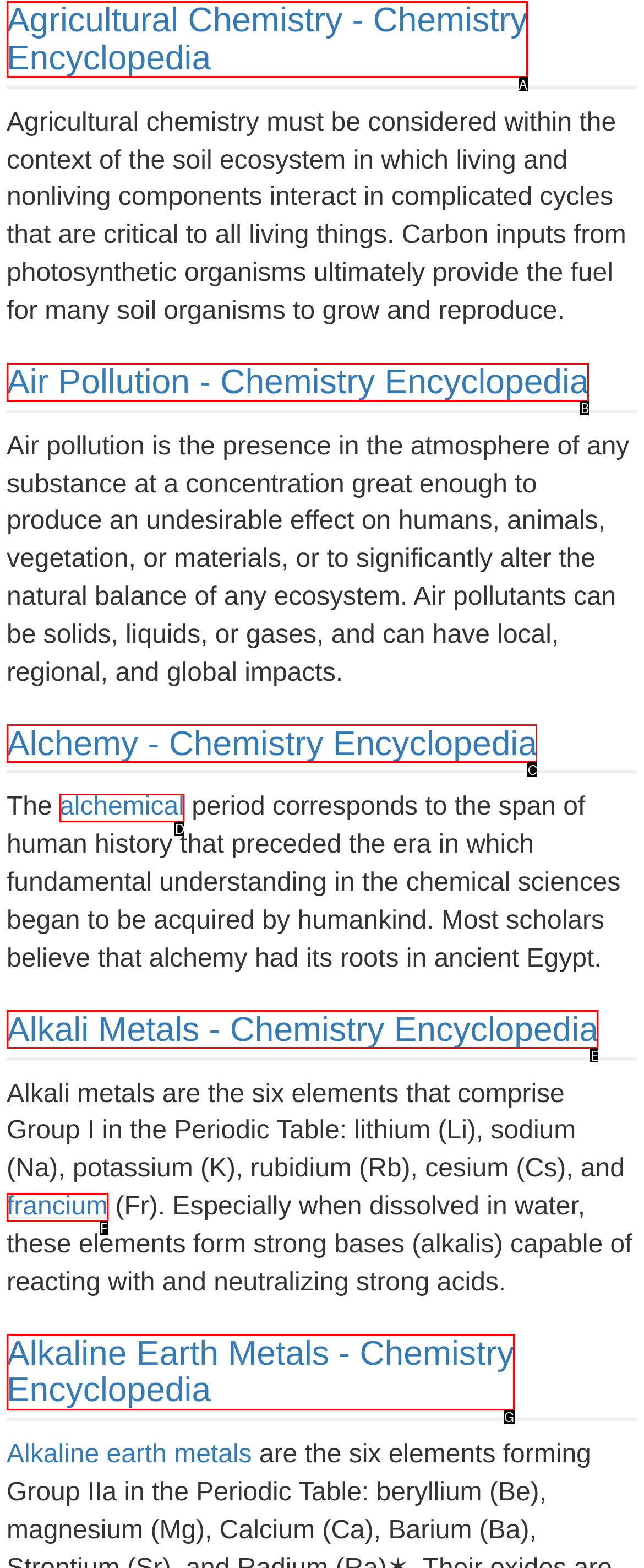Select the letter that aligns with the description: alchemical. Answer with the letter of the selected option directly.

D